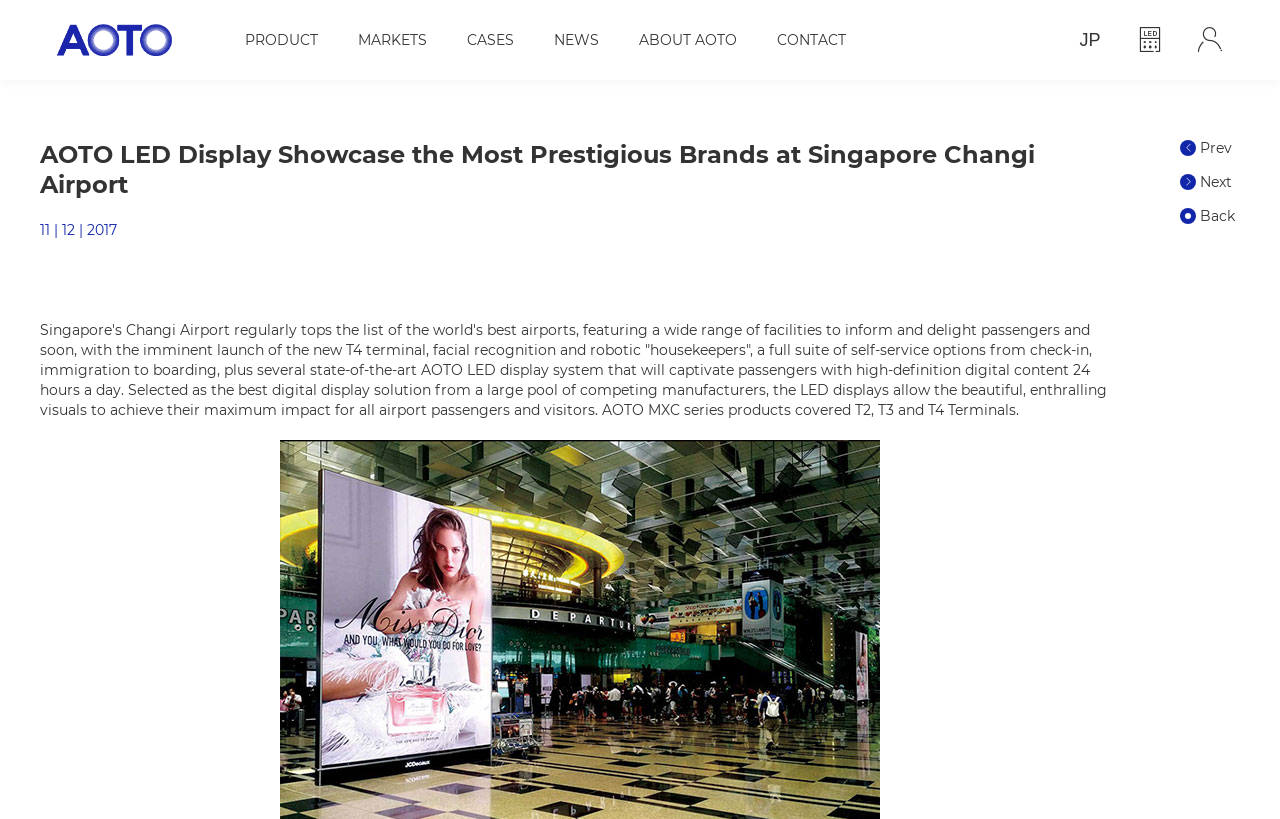Locate the bounding box coordinates of the area to click to fulfill this instruction: "Click on the Previous button". The bounding box should be presented as four float numbers between 0 and 1, in the order [left, top, right, bottom].

[0.922, 0.171, 0.969, 0.19]